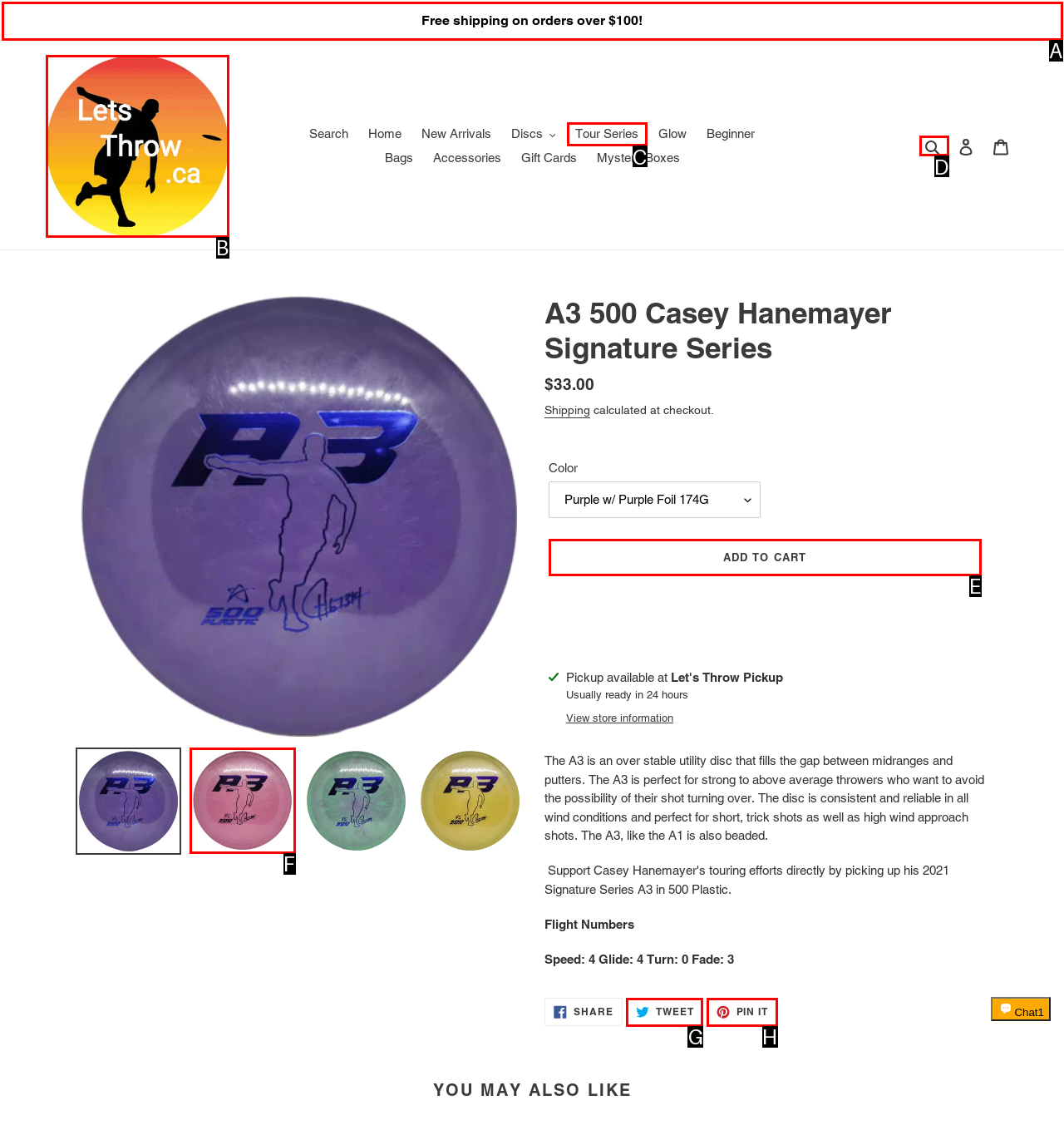Choose the letter of the option you need to click to Click on the 'Let's Throw' link. Answer with the letter only.

B